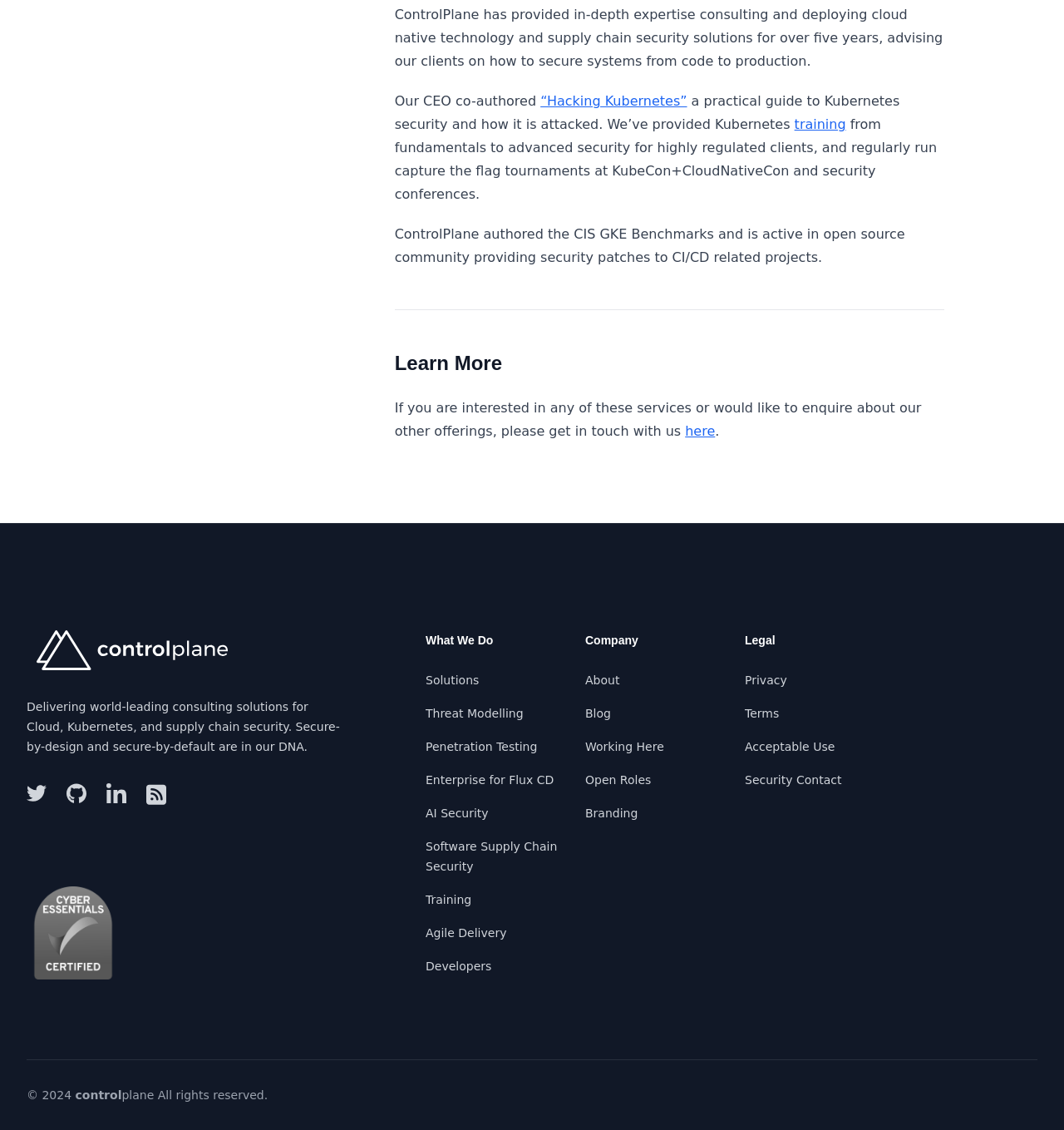Provide the bounding box coordinates of the area you need to click to execute the following instruction: "Learn more about ControlPlane's services".

[0.371, 0.354, 0.866, 0.389]